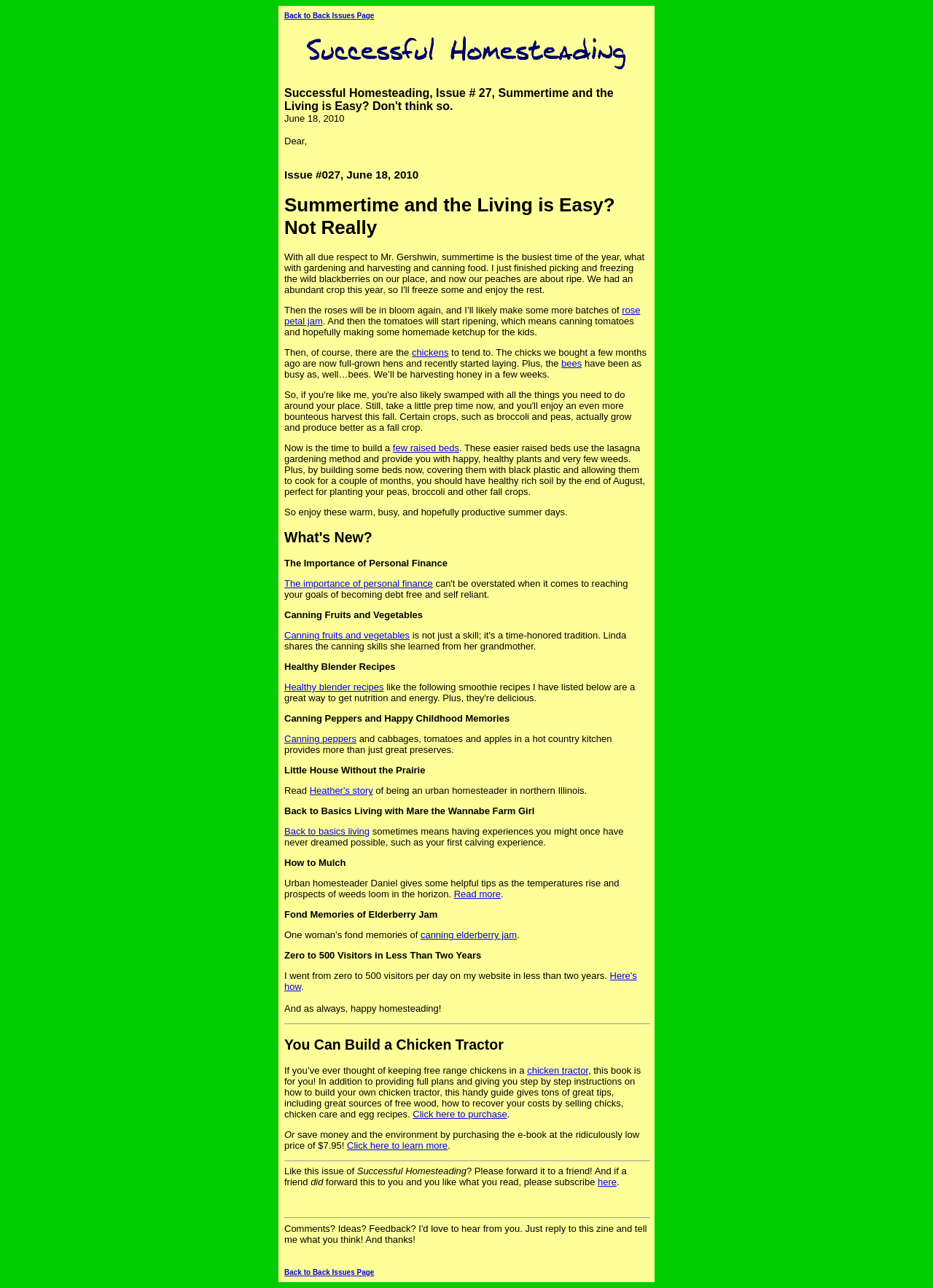What is the author's attitude towards summertime?
Refer to the image and answer the question using a single word or phrase.

Busy